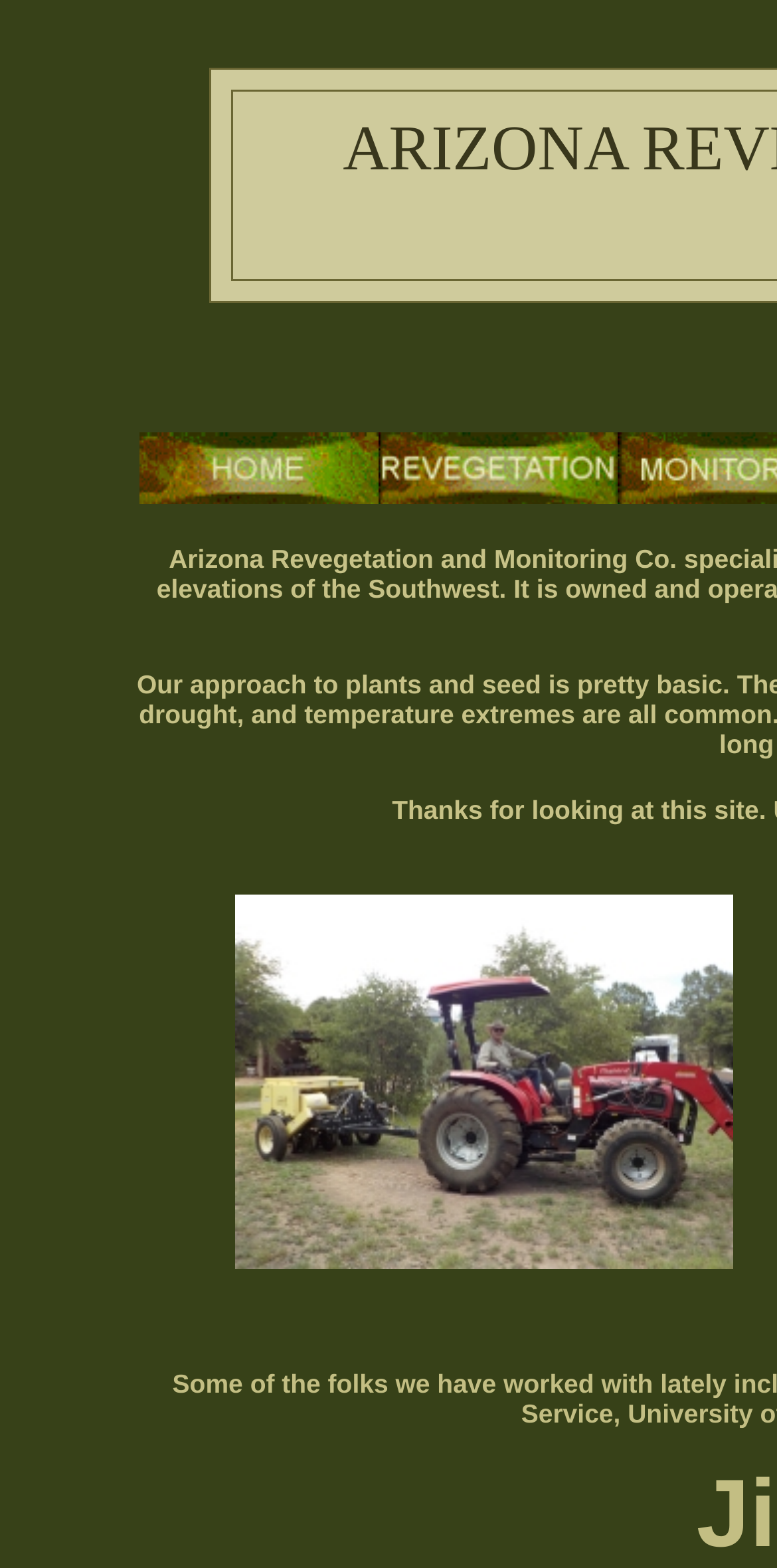Please respond to the question with a concise word or phrase:
What is the purpose of the company?

Revegetation and native seed sales